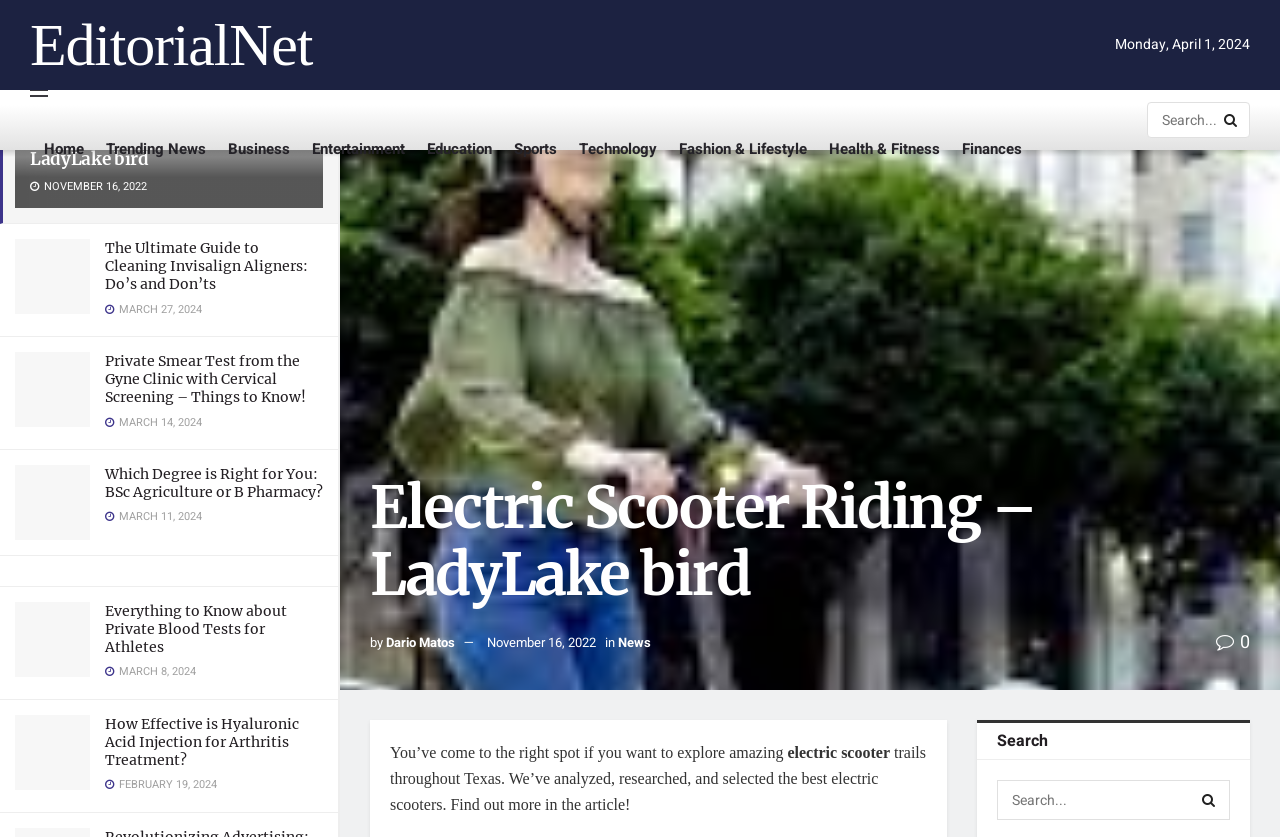How many categories are listed in the top navigation menu?
Examine the webpage screenshot and provide an in-depth answer to the question.

I counted the number of categories listed in the top navigation menu by looking at the links 'Home', 'Trending News', 'Business', 'Entertainment', 'Education', 'Sports', 'Technology', 'Fashion & Lifestyle', 'Health & Fitness', and 'Finances'.